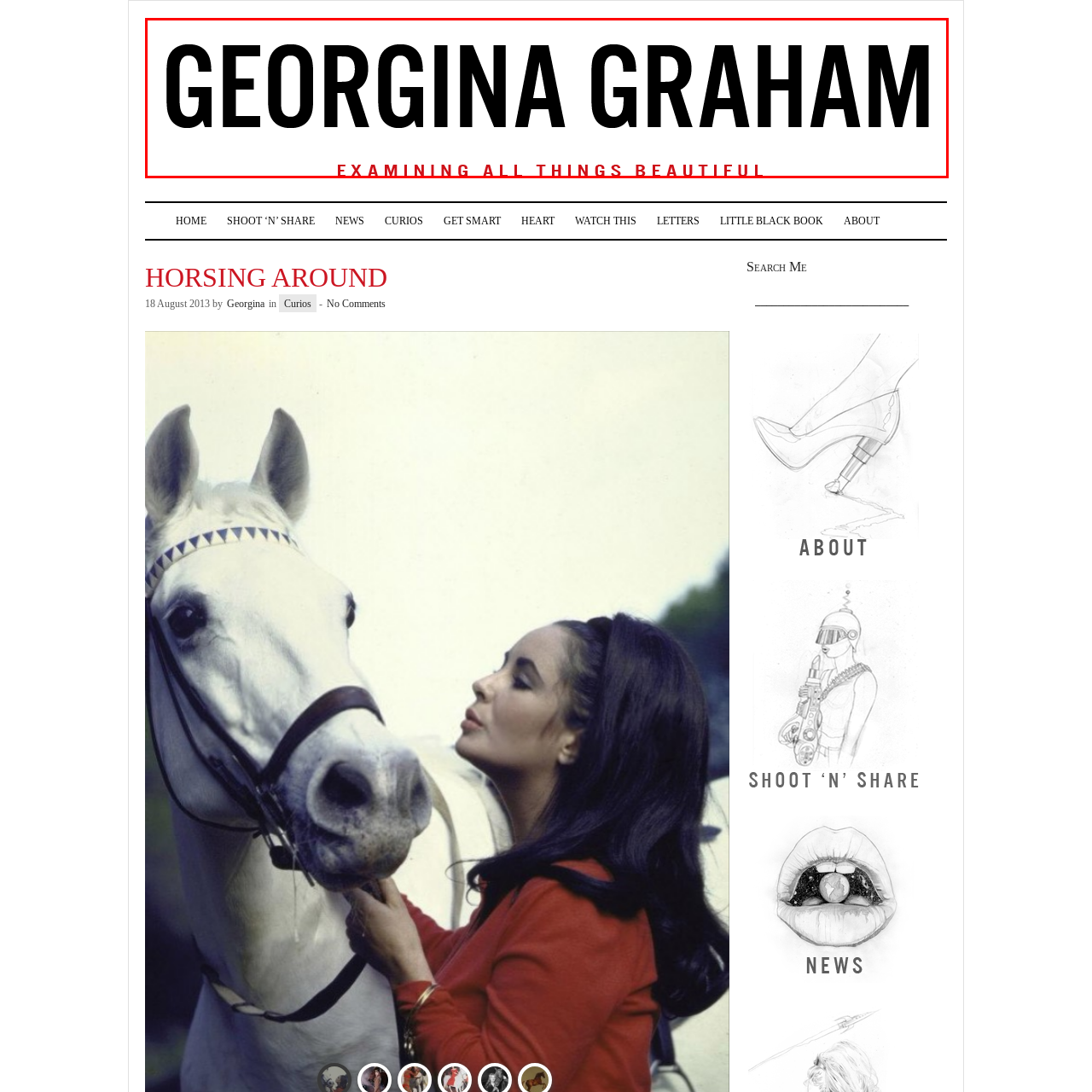What is the color of the tagline?
Observe the image within the red bounding box and respond to the question with a detailed answer, relying on the image for information.

The tagline 'EXAMINING ALL THINGS BEAUTIFUL' is presented in a striking red color, which underscores the thematic focus of the content and adds visual impact to the design.